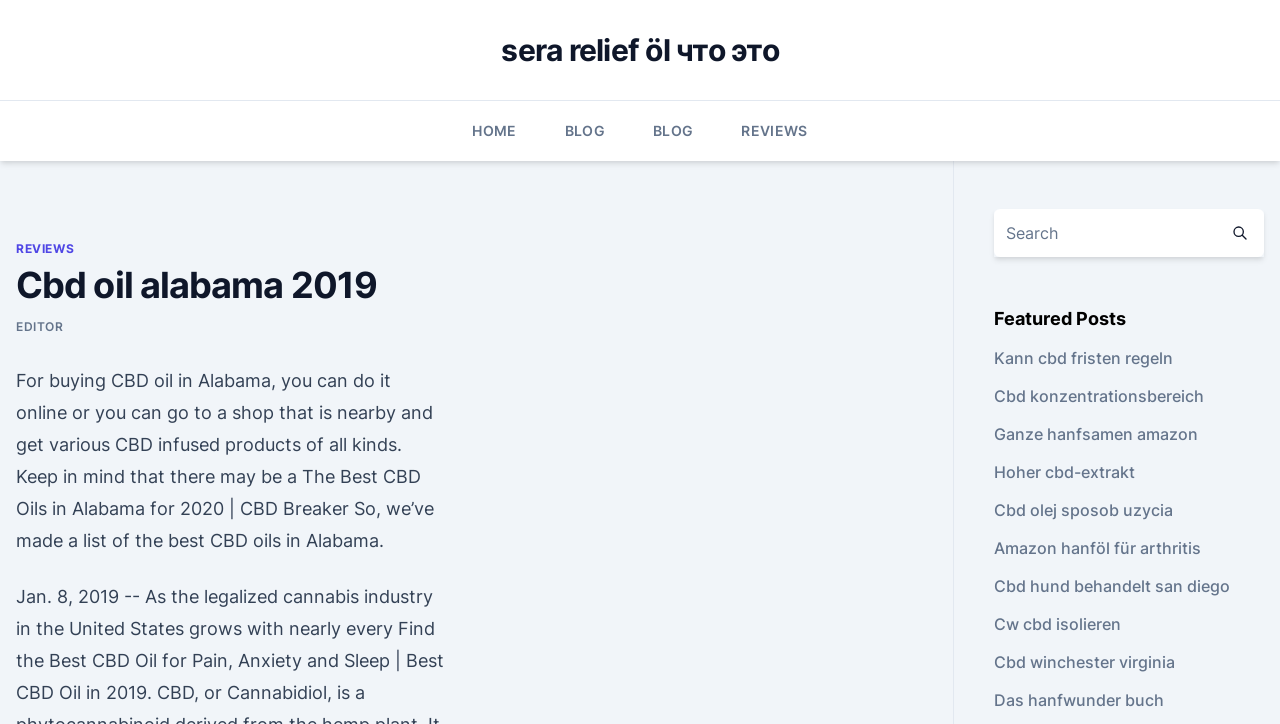Find the bounding box coordinates of the clickable region needed to perform the following instruction: "Read the article about 'The Best CBD Oils in Alabama for 2020'". The coordinates should be provided as four float numbers between 0 and 1, i.e., [left, top, right, bottom].

[0.012, 0.366, 0.347, 0.471]